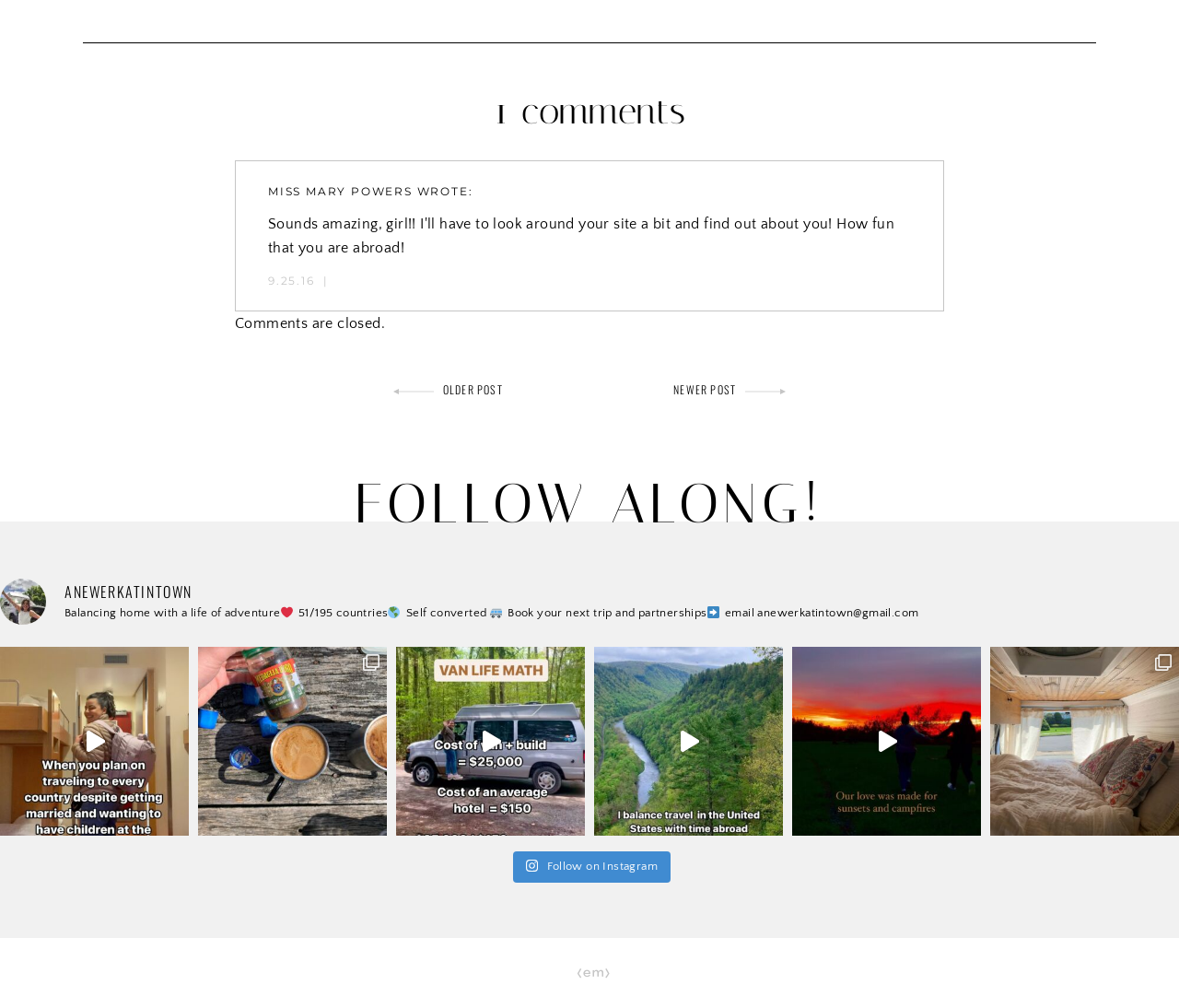Find the bounding box coordinates of the element's region that should be clicked in order to follow the given instruction: "Click on 'OLDER POST'". The coordinates should consist of four float numbers between 0 and 1, i.e., [left, top, right, bottom].

[0.333, 0.379, 0.431, 0.394]